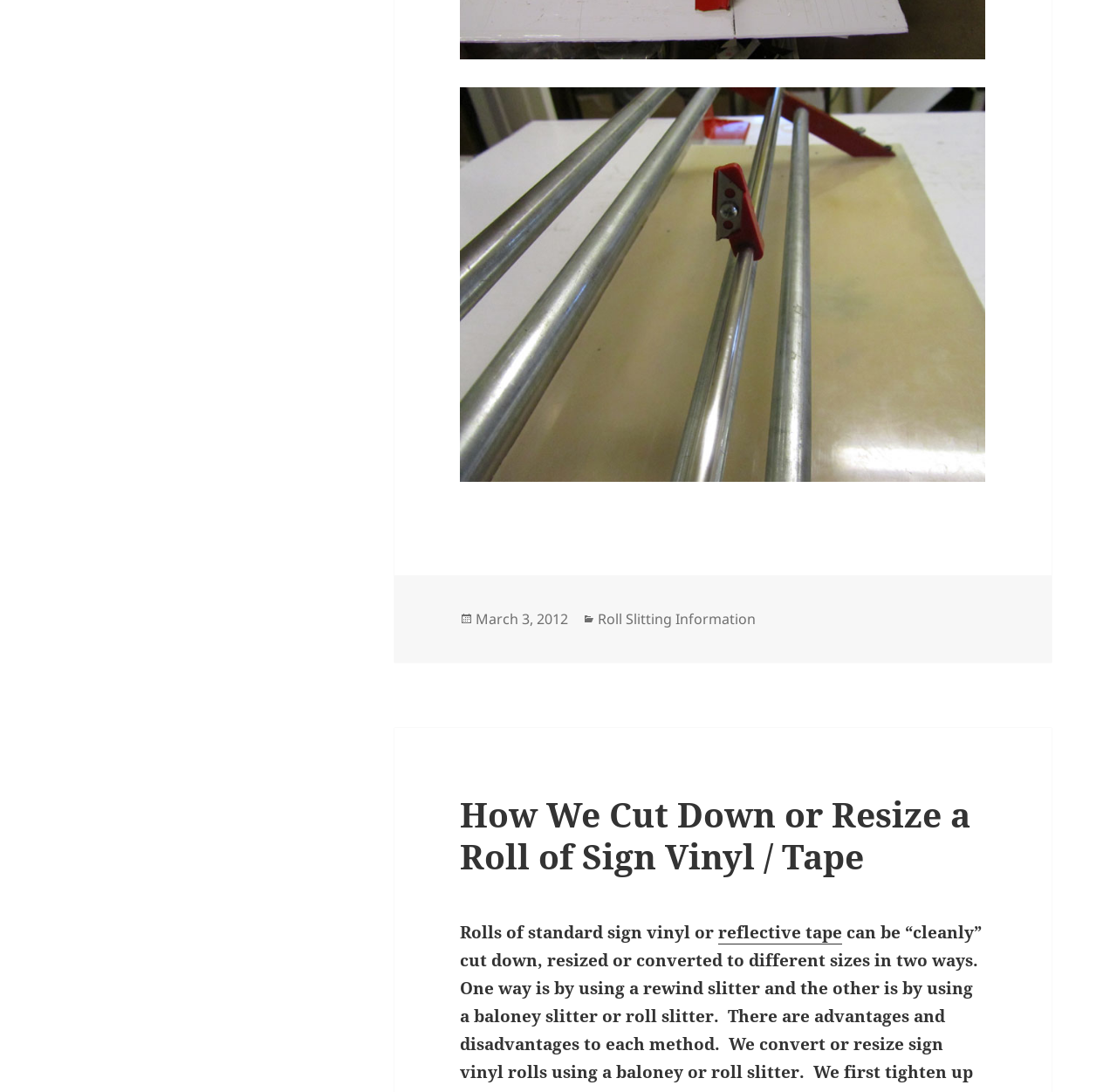Provide a short answer to the following question with just one word or phrase: What is the format of the date mentioned in the article?

Month Day, Year